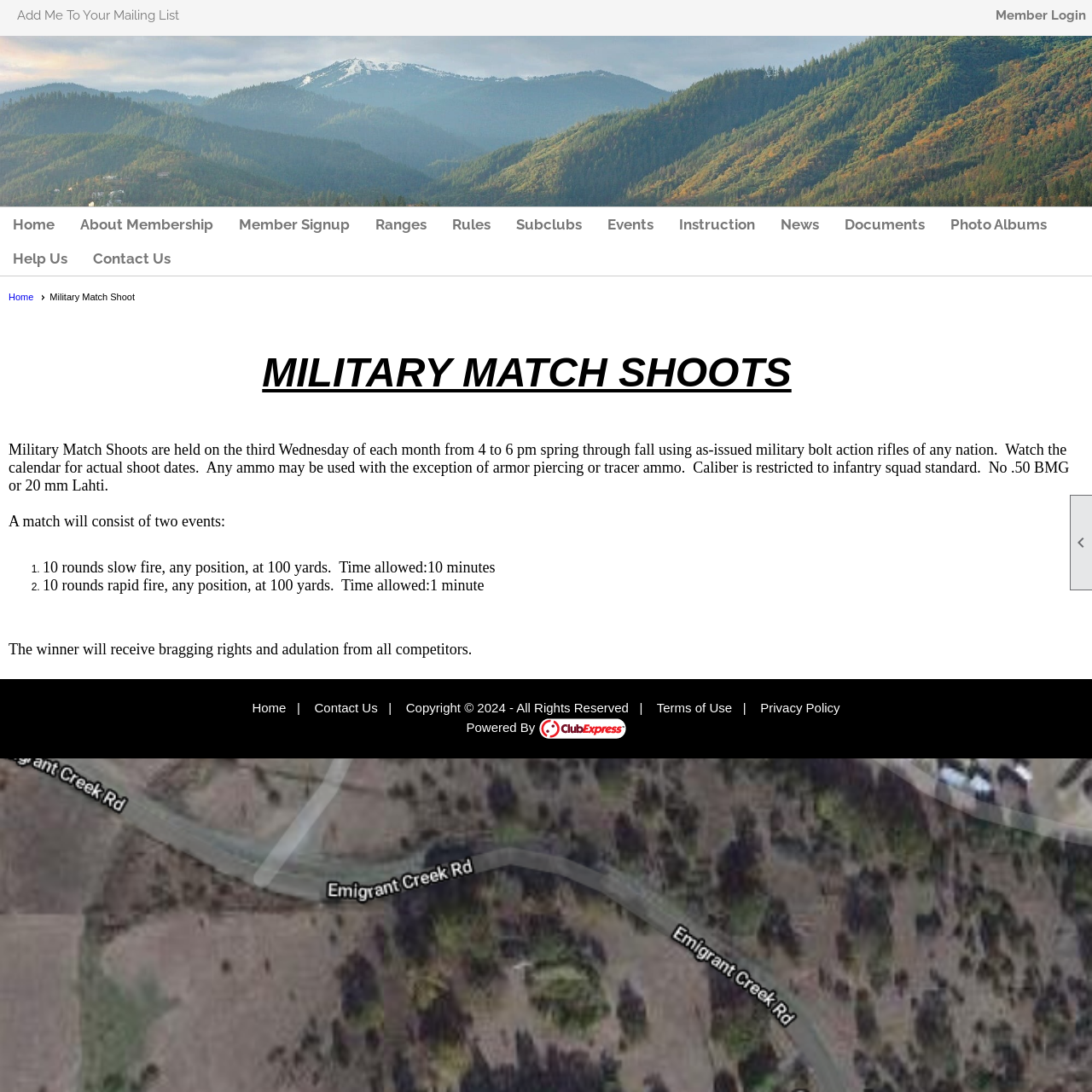Show the bounding box coordinates of the region that should be clicked to follow the instruction: "Click the 'Add Me To Your Mailing List' link."

[0.016, 0.007, 0.164, 0.021]